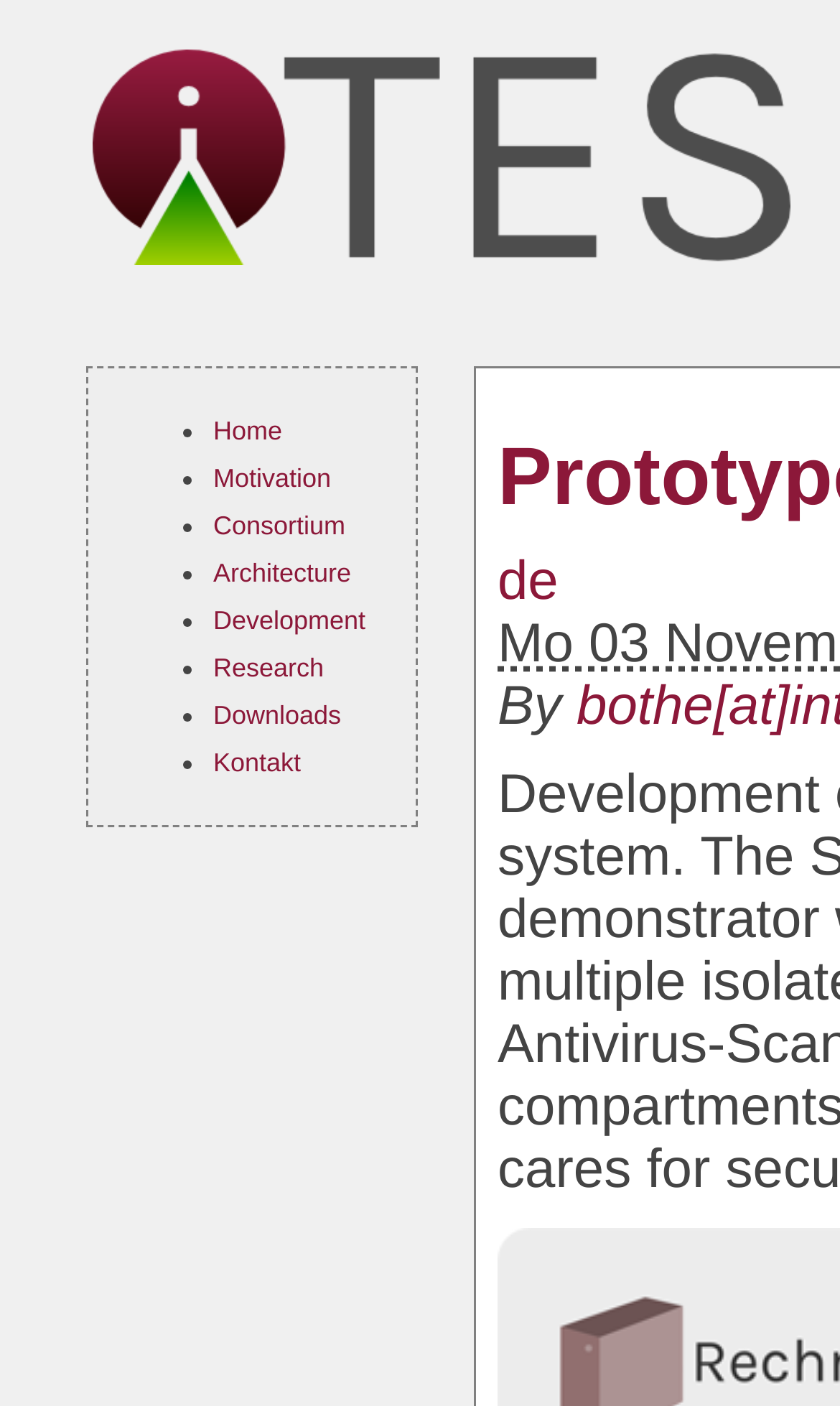Given the element description "Consortium" in the screenshot, predict the bounding box coordinates of that UI element.

[0.254, 0.363, 0.411, 0.385]